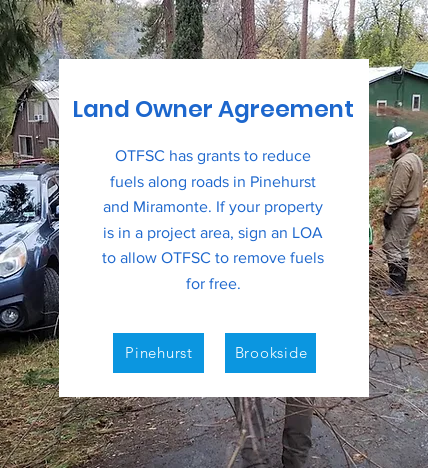How many options are presented below the main message?
Answer the question with as much detail as you can, using the image as a reference.

The image shows two options presented below the main message: 'Pinehurst' and 'Brookside', likely serving as links for residents to learn more about the fire prevention initiatives available in their areas.